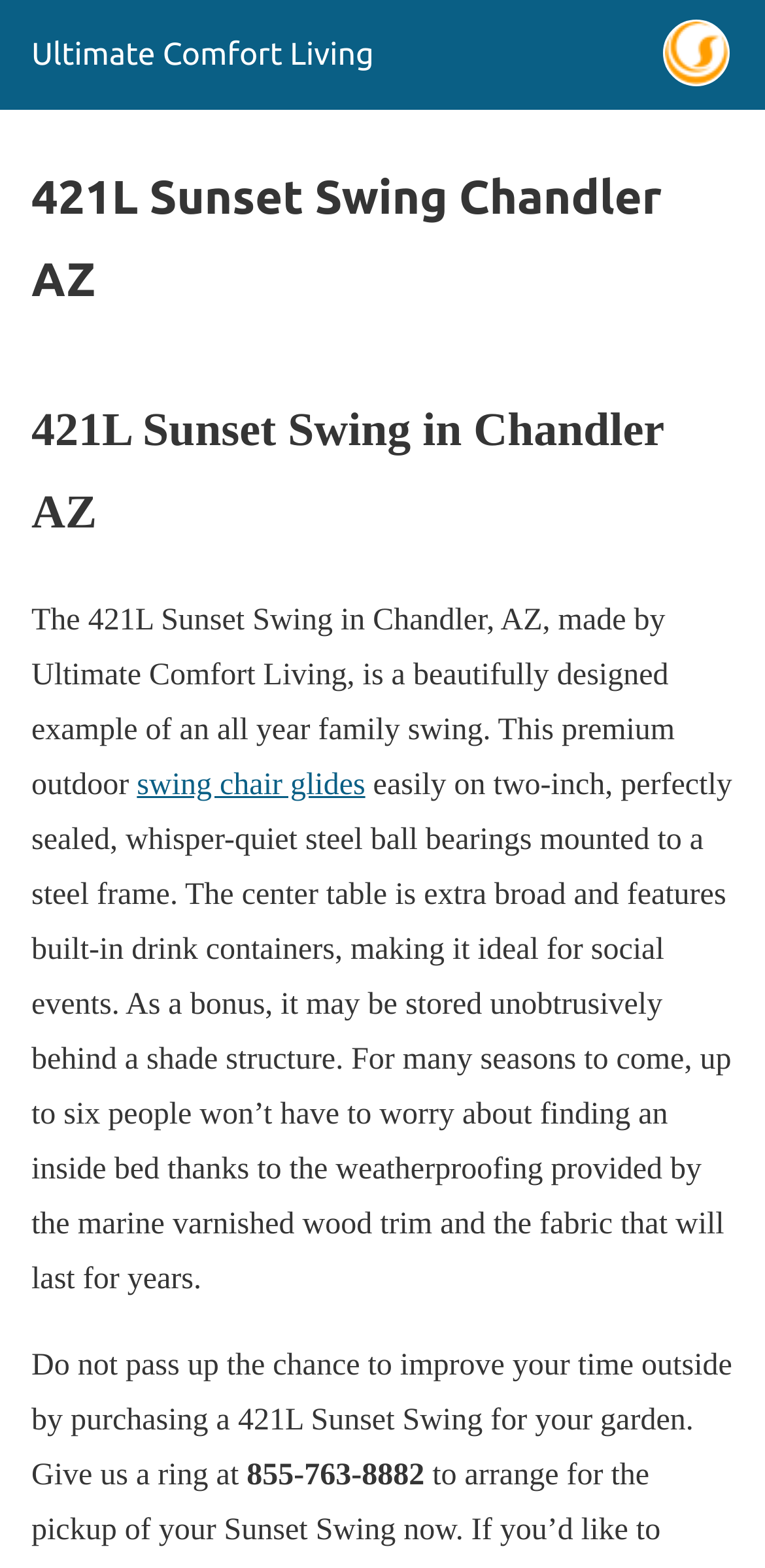Construct a comprehensive caption that outlines the webpage's structure and content.

The webpage is about the 421L Sunset Swing, a product offered by Ultimate Comfort Living in Chandler, AZ. At the top left of the page, there is a site icon with a link to the Ultimate Comfort Living website. Next to the site icon, there is a header section with a heading that displays the product name, "421L Sunset Swing Chandler AZ".

Below the header section, there is a larger heading that reads "421L Sunset Swing in Chandler AZ". Following this heading, there is a block of text that describes the product, highlighting its features such as a steel frame, whisper-quiet steel ball bearings, and weatherproofing. The text also mentions the product's social and storage benefits.

Within the descriptive text, there is a link to "swing chair glides" that appears in the middle of the text block. The text continues to describe the product's features and benefits, including its durability and capacity to seat up to six people.

At the bottom of the page, there is a call-to-action to improve outdoor time by purchasing the 421L Sunset Swing, along with a phone number, "855-763-8882", to contact for more information.